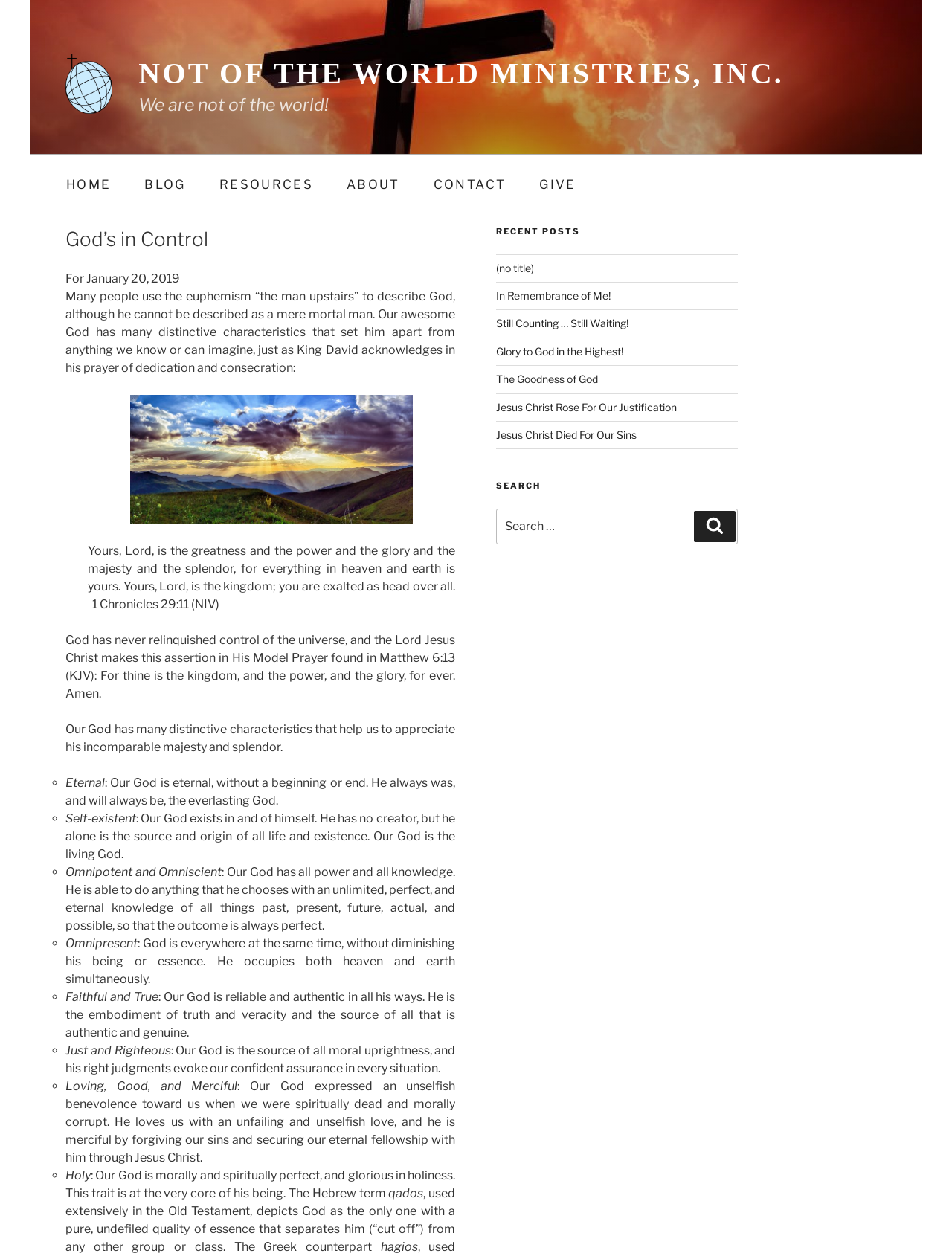Identify the bounding box coordinates of the element that should be clicked to fulfill this task: "View the ABOUT page". The coordinates should be provided as four float numbers between 0 and 1, i.e., [left, top, right, bottom].

[0.348, 0.13, 0.437, 0.164]